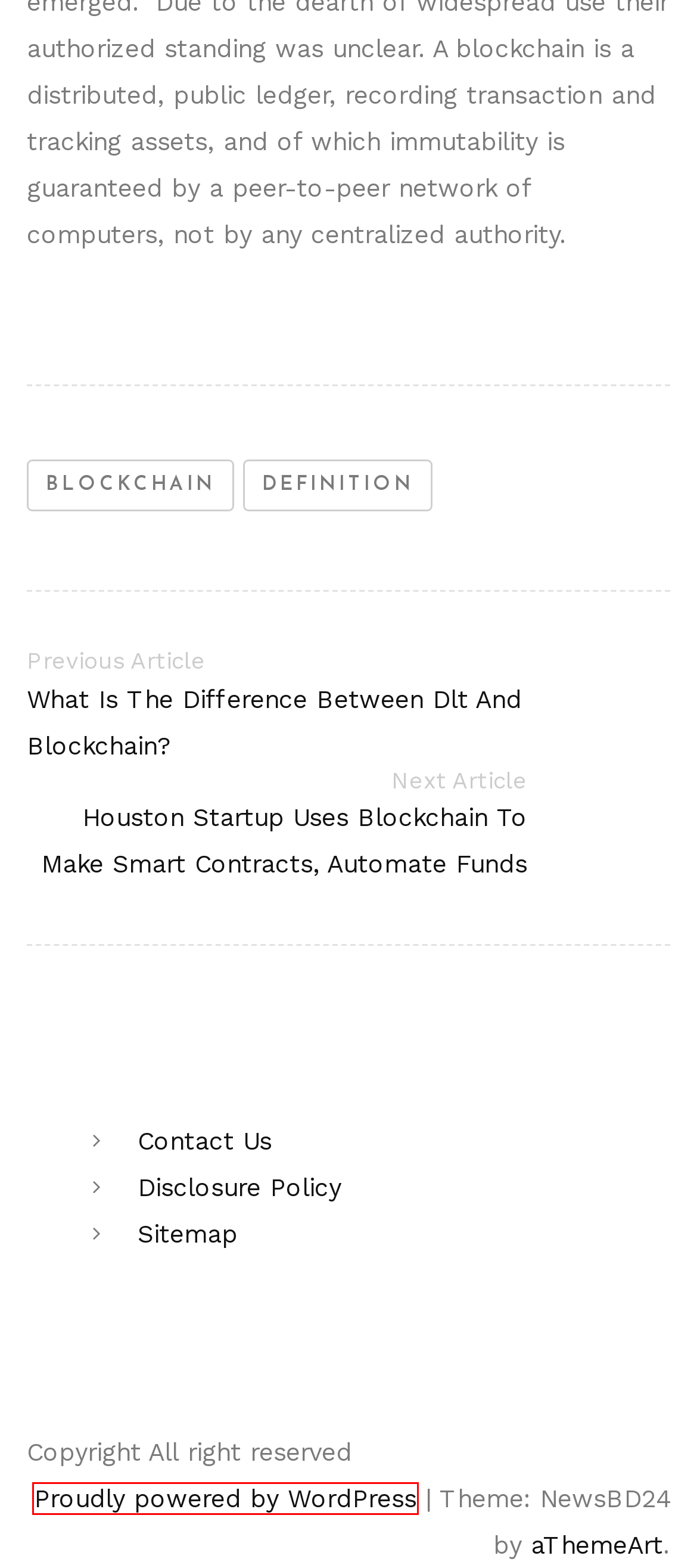Analyze the screenshot of a webpage with a red bounding box and select the webpage description that most accurately describes the new page resulting from clicking the element inside the red box. Here are the candidates:
A. Bee Info - House of Beauty and Healthy
B. Houston Startup Uses Blockchain To Make Smart Contracts, Automate Funds - Block Chain - Conf
C. elegant international – Get Smart With a Great Education
D. News and General Blog
E. Improve Your Website - SEO and Website Design
F. Blog Tool, Publishing Platform, and CMS – WordPress.org
G. Herbtrimpe - Healthy News and Reviews
H. blockchain Archives - Block Chain - Conf

F